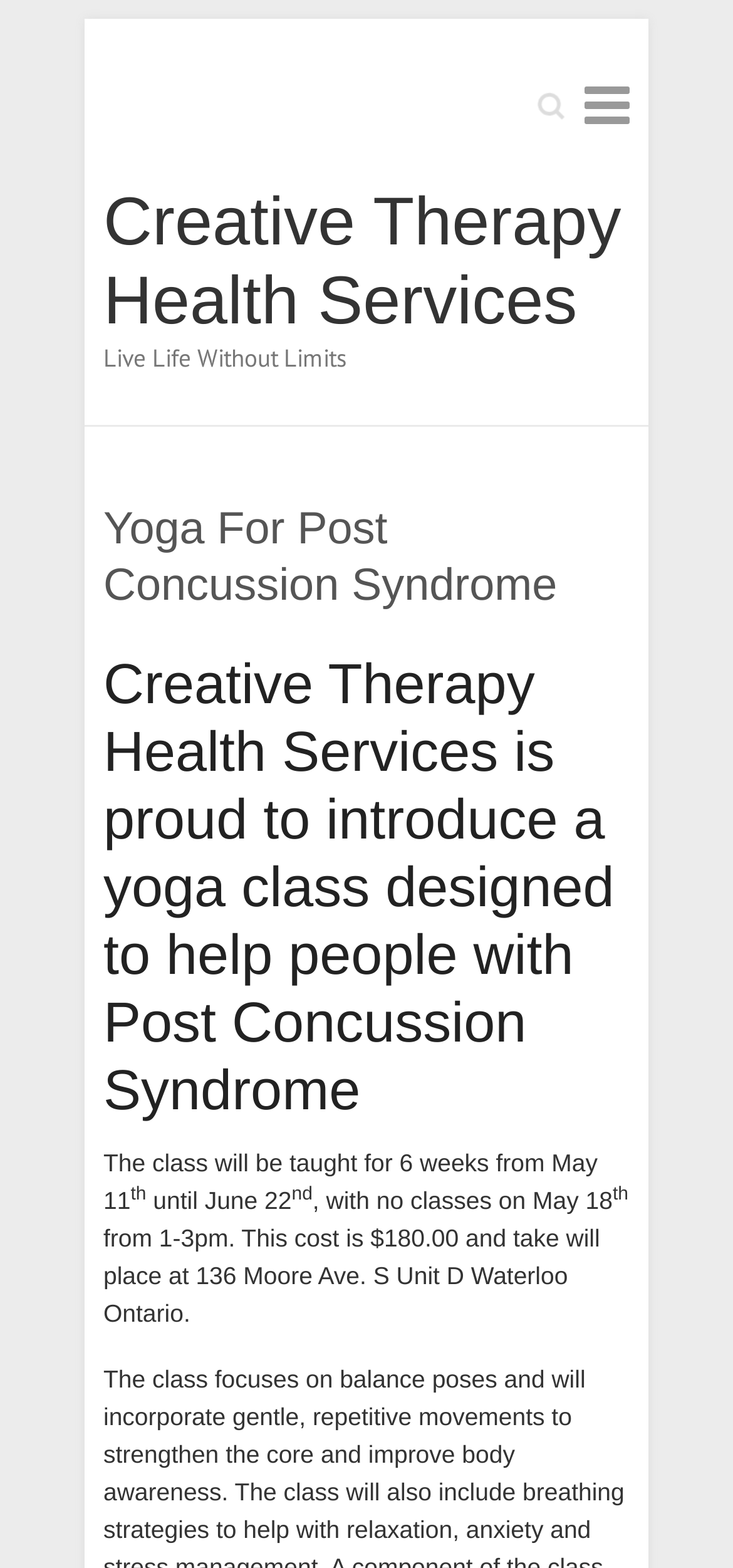What is the duration of the yoga class?
Answer the question with a single word or phrase by looking at the picture.

6 weeks